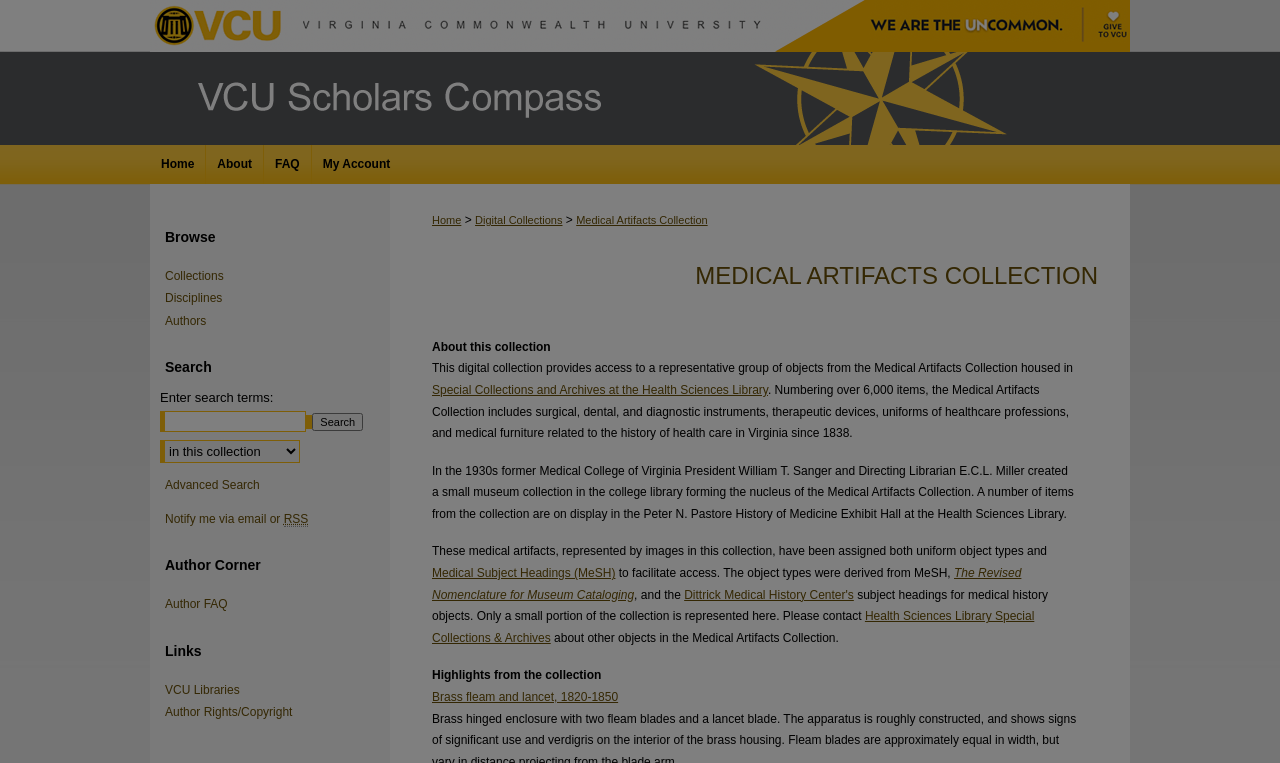Using the element description Brass fleam and lancet, 1820-1850, predict the bounding box coordinates for the UI element. Provide the coordinates in (top-left x, top-left y, bottom-right x, bottom-right y) format with values ranging from 0 to 1.

[0.338, 0.904, 0.483, 0.923]